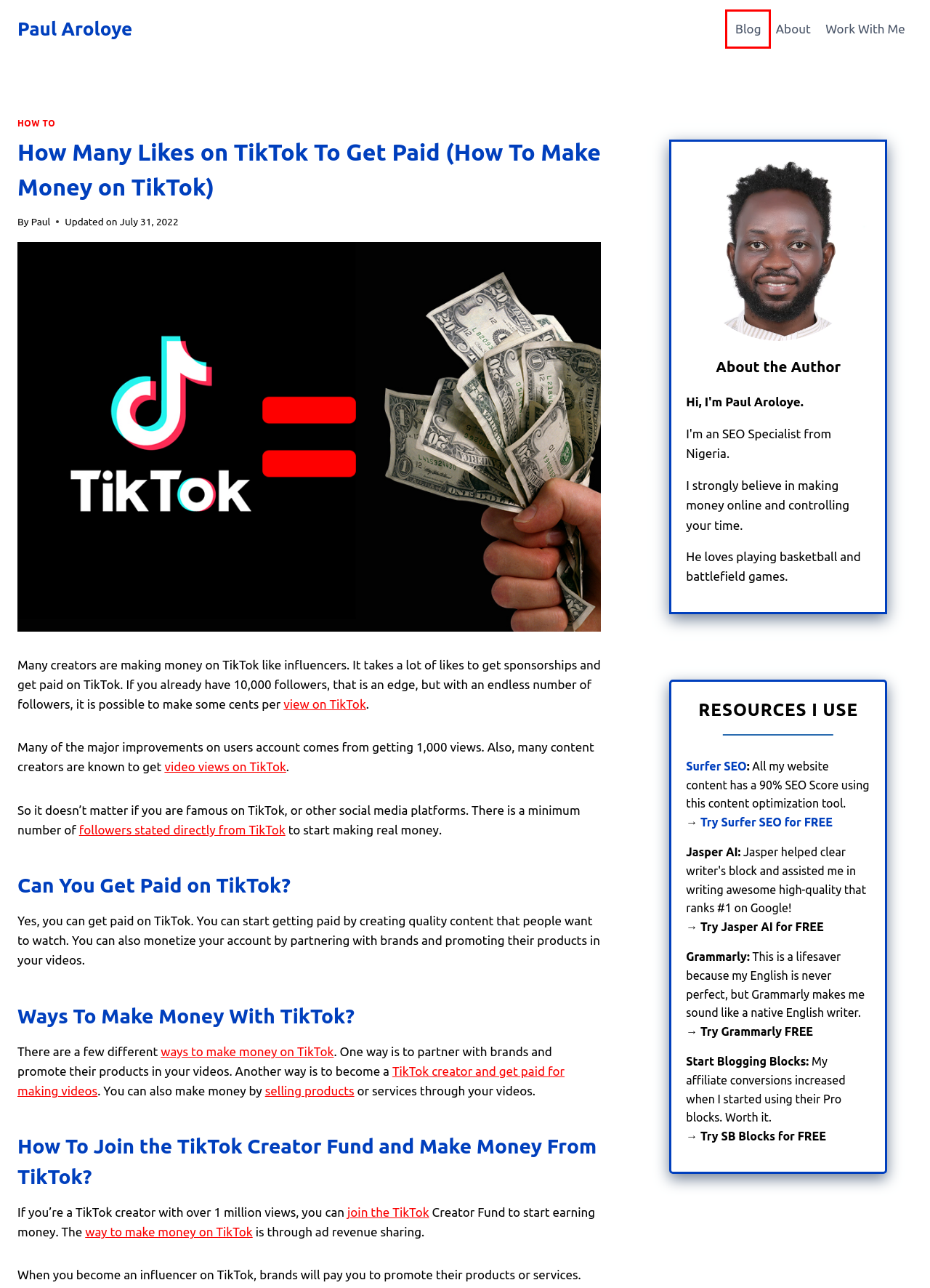Examine the screenshot of a webpage with a red bounding box around a UI element. Your task is to identify the webpage description that best corresponds to the new webpage after clicking the specified element. The given options are:
A. Blog
B. How to Get 1k Followers on TikTok in 5 Minutes
C. Contact
D. How To Save TikTok Videos Without Posting in 2022(Save Videos on TikTok)
E. How To Contact TikTok (Email, Other Ways To Contact TikTok)
F. Paul Aroloye - Full Stack SEO Specialist
G. How to View Private TikTok Accounts in 2024
H. 17 Best Platforms to Sell Digital Products in 2022

A